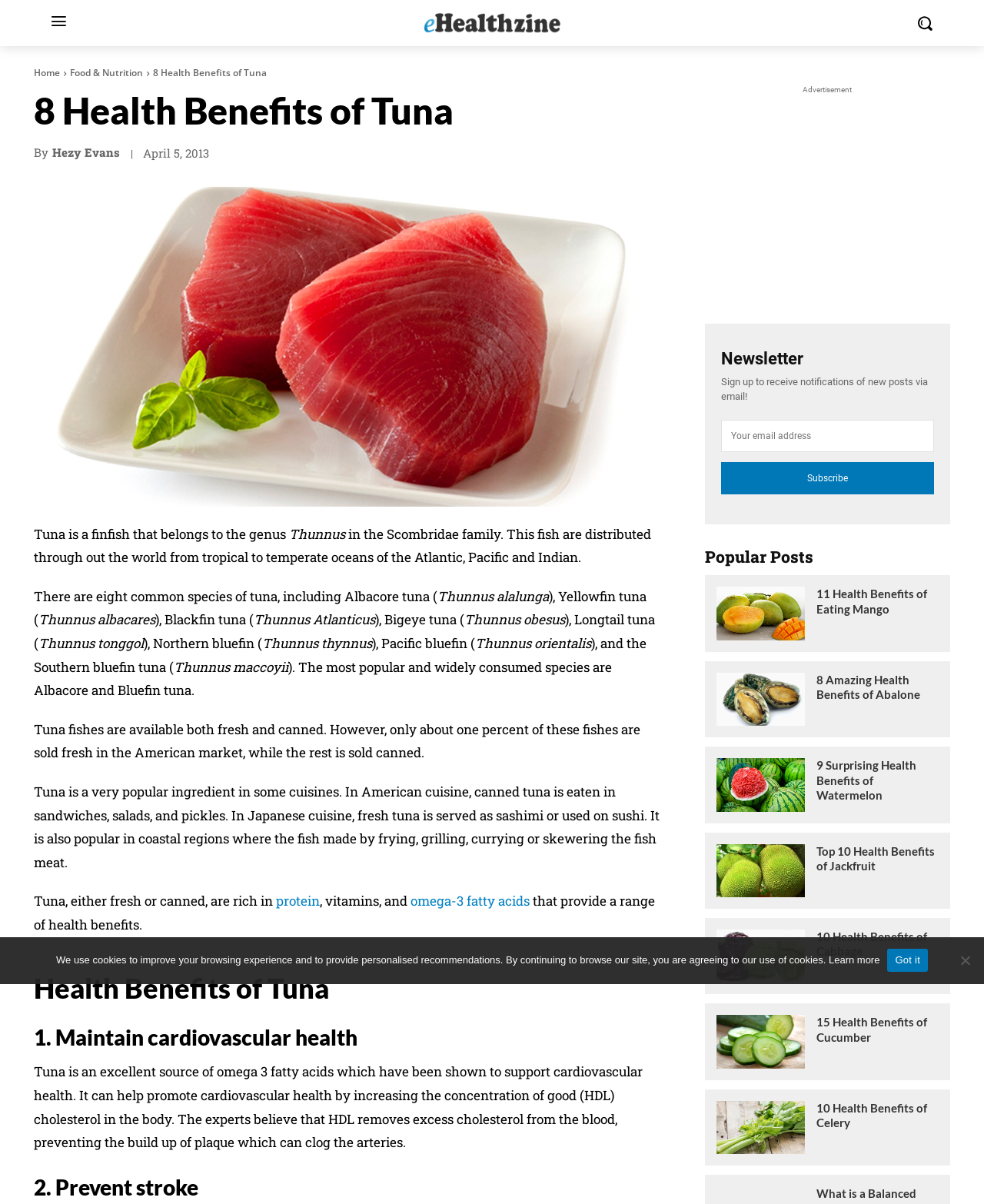Locate the bounding box coordinates of the element you need to click to accomplish the task described by this instruction: "Click the 'Home' link".

[0.034, 0.055, 0.061, 0.066]